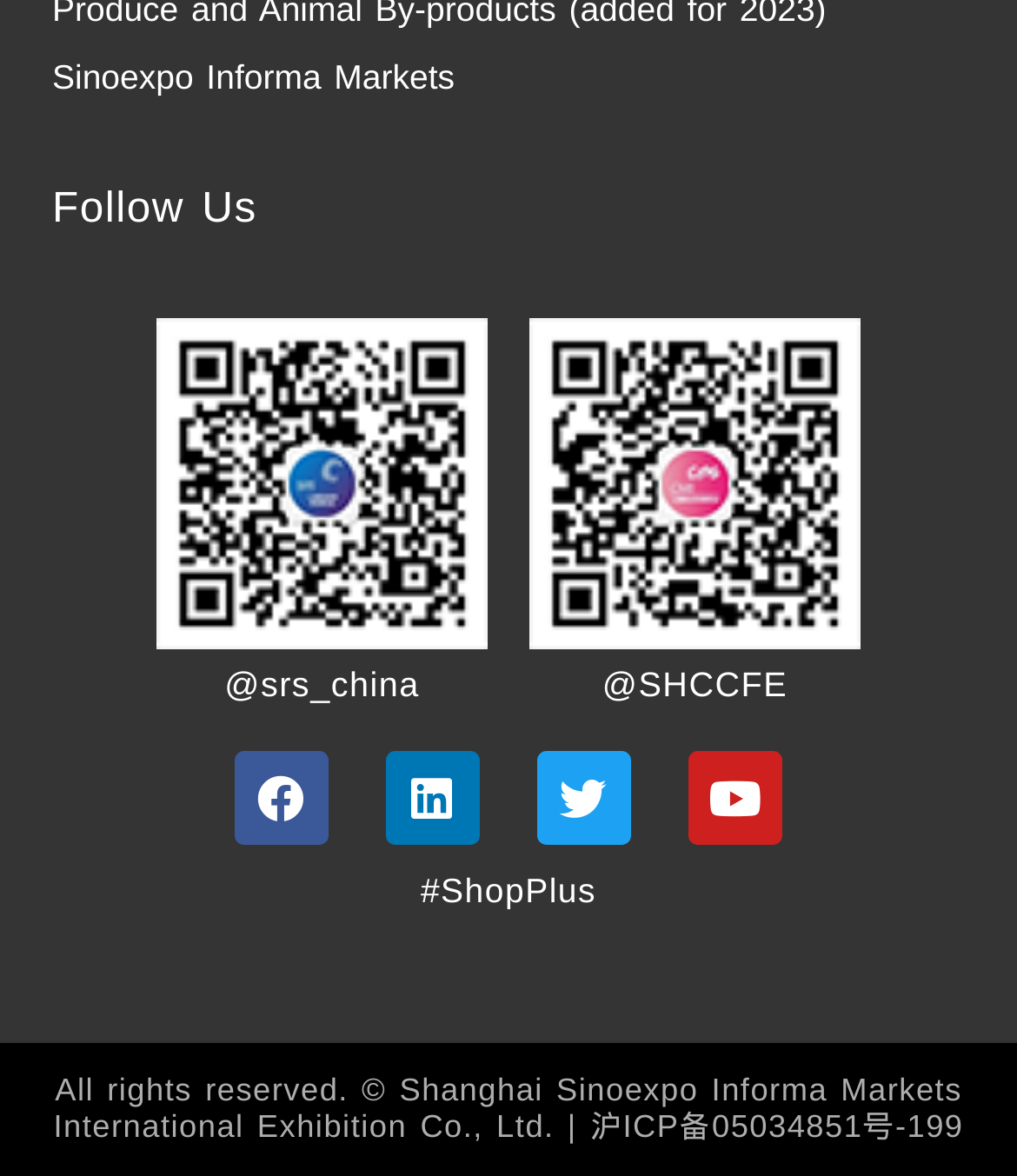What is the hashtag?
Look at the image and answer with only one word or phrase.

#ShopPlus